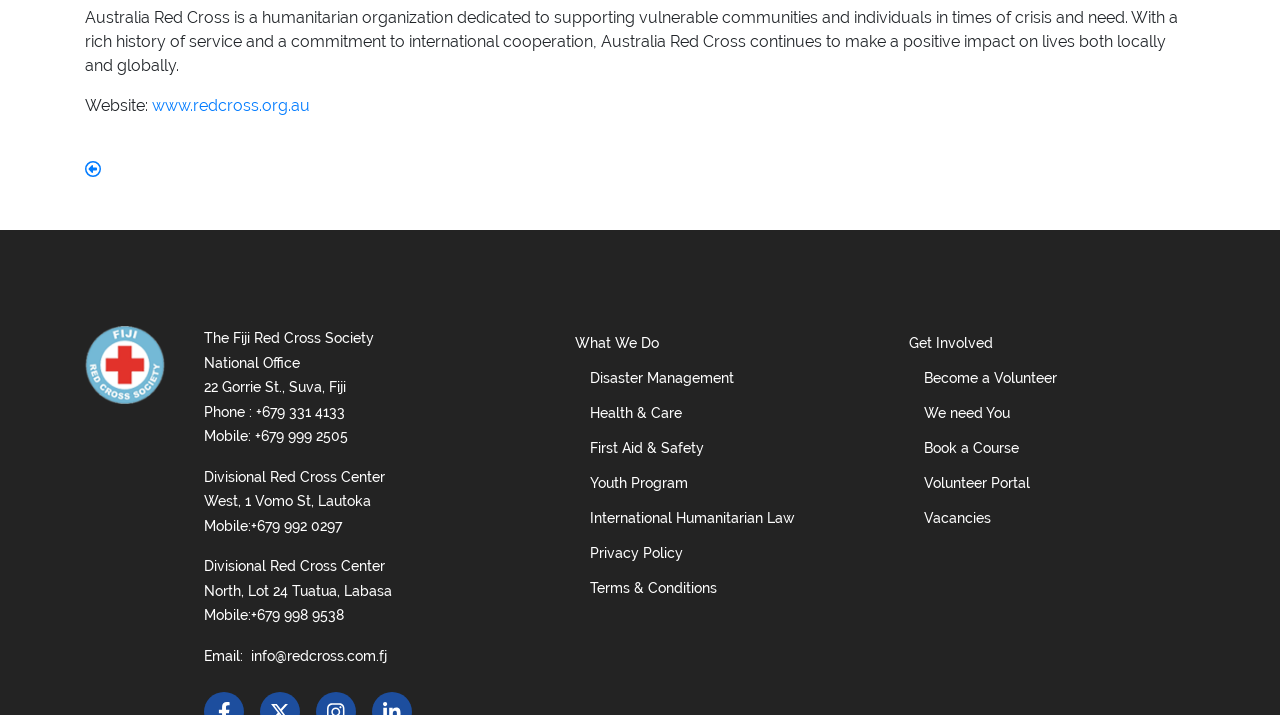What is the name of the organization?
Please provide a single word or phrase answer based on the image.

Australia Red Cross